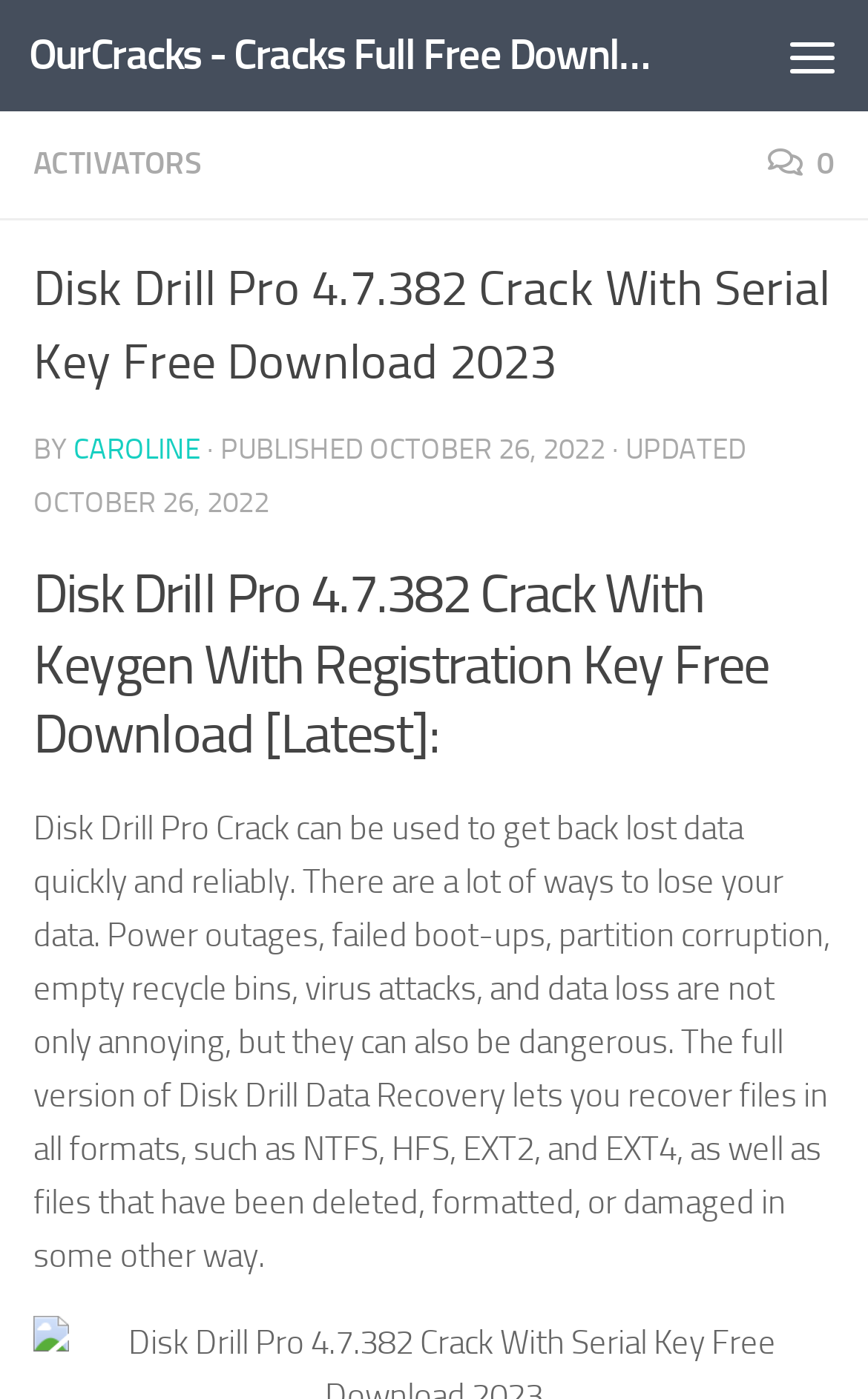Locate the bounding box of the UI element with the following description: "0".

[0.885, 0.103, 0.962, 0.131]